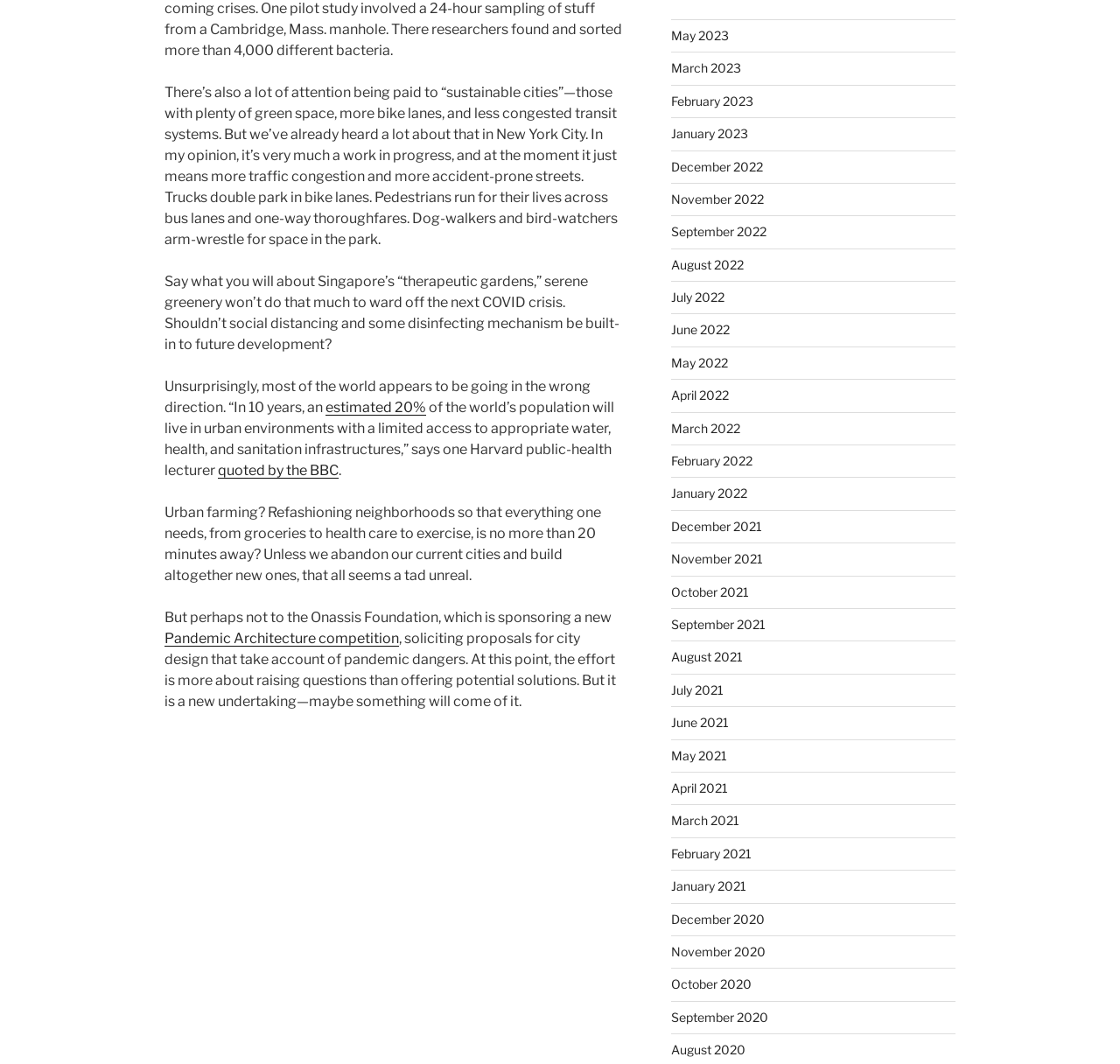From the details in the image, provide a thorough response to the question: What is the purpose of the Pandemic Architecture competition?

According to the article, the Pandemic Architecture competition is more about raising questions than offering potential solutions, and it is a new undertaking that may lead to something in the future.